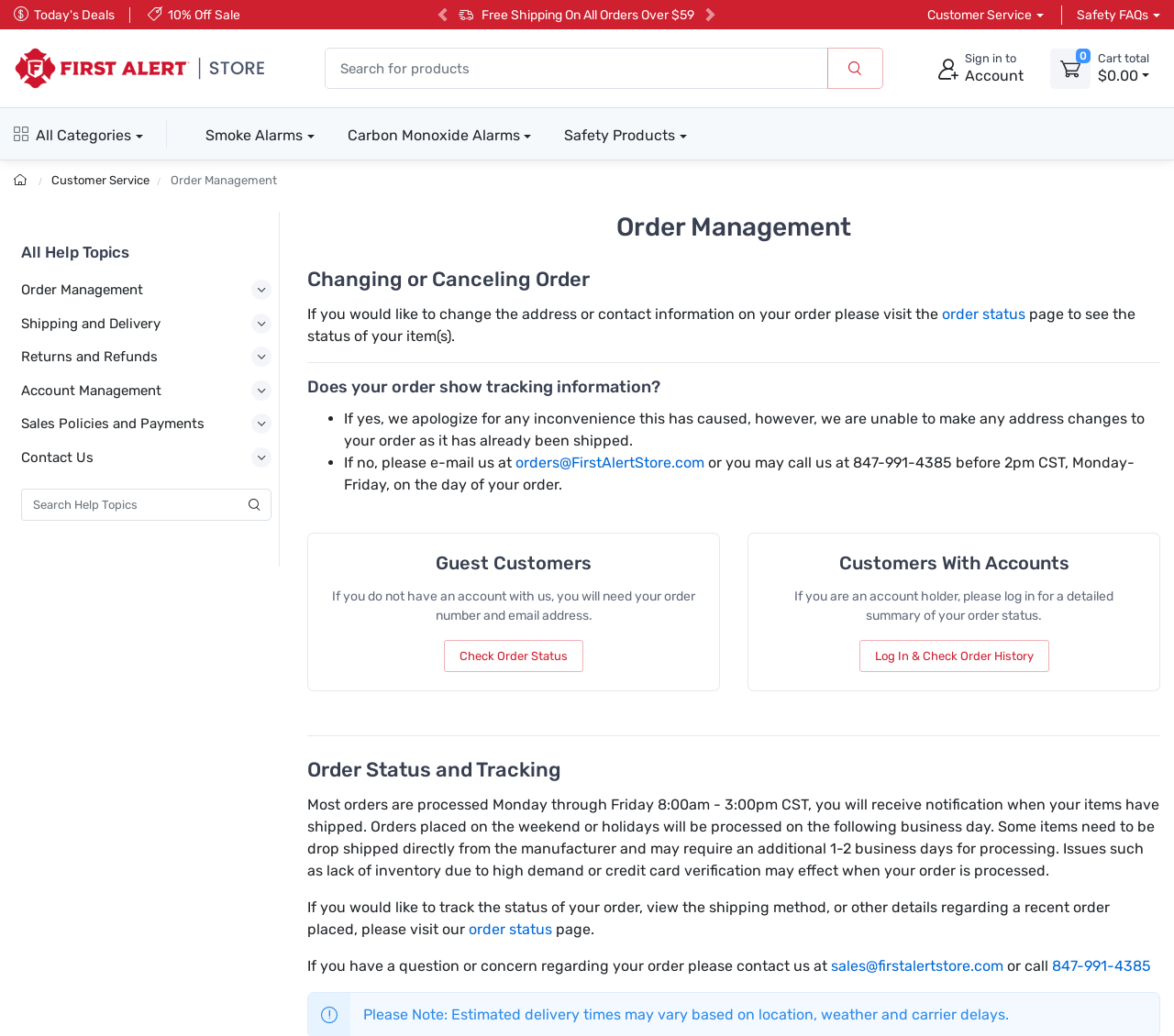Find the bounding box coordinates of the clickable area that will achieve the following instruction: "Check order status".

[0.378, 0.618, 0.497, 0.649]